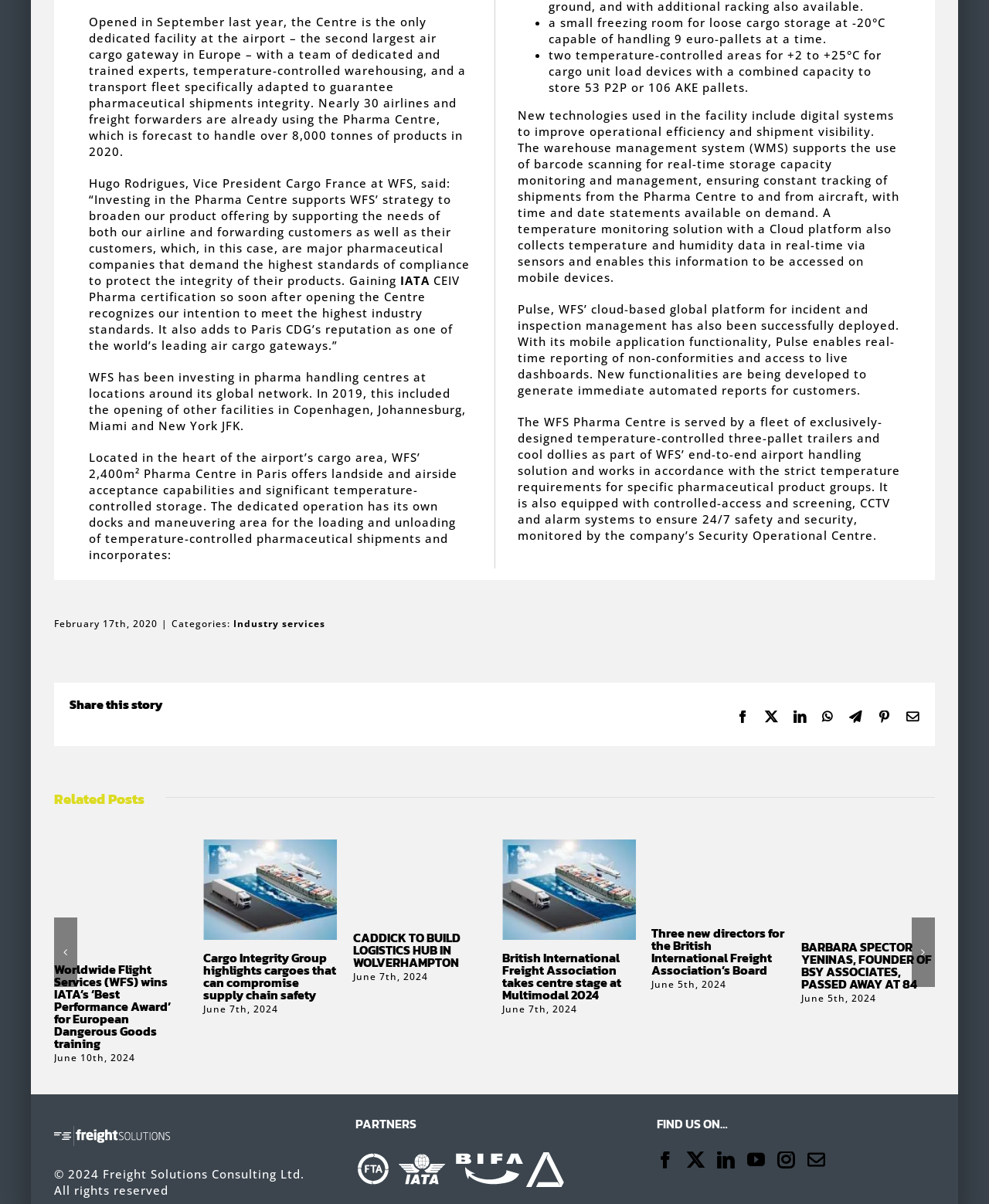What is the name of the platform used for incident and inspection management?
Based on the image, answer the question with as much detail as possible.

The question asks about the name of the platform used for incident and inspection management. According to the text, 'Pulse, WFS’ cloud-based global platform for incident and inspection management...' Therefore, the answer is Pulse.